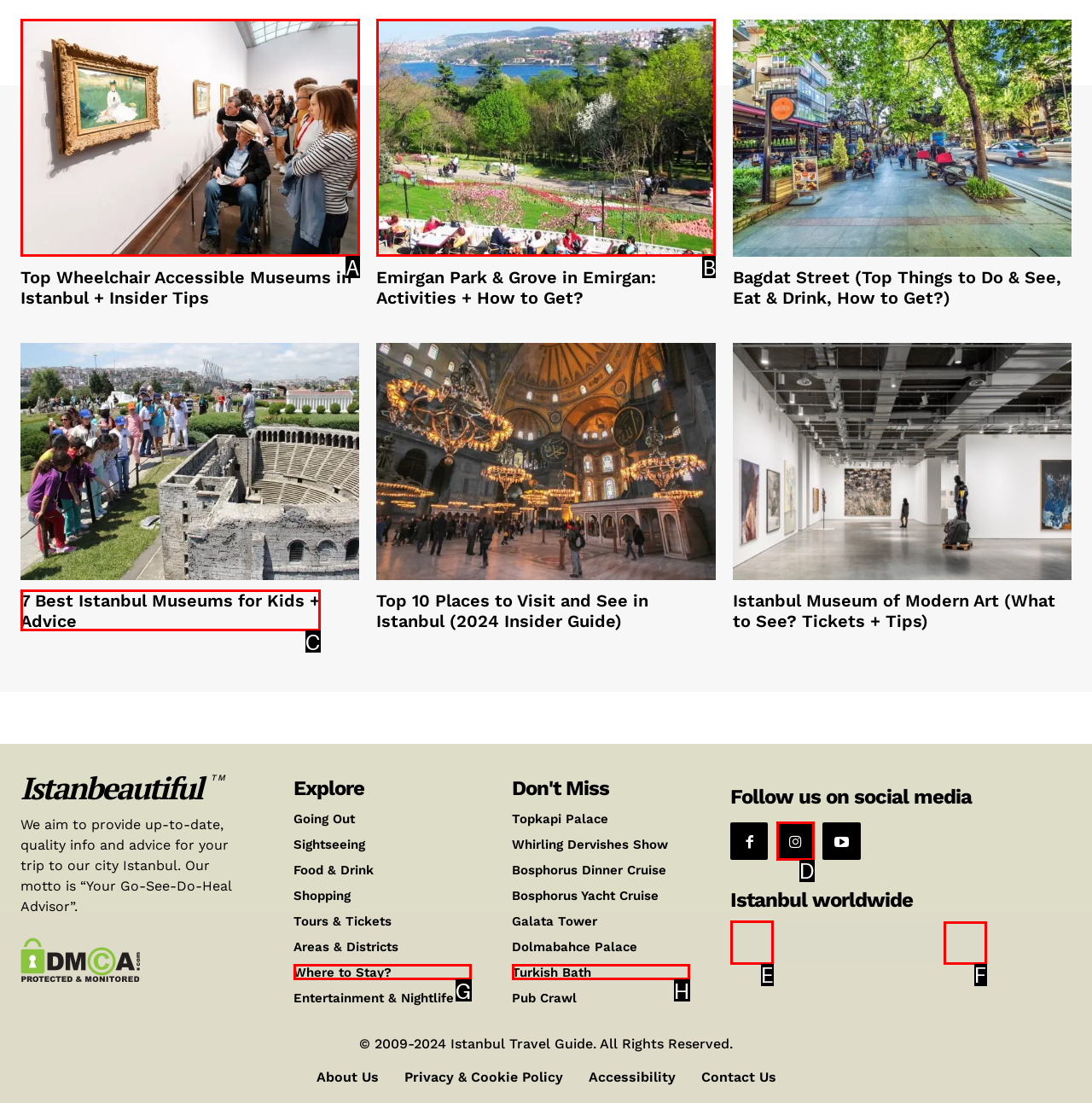Determine the appropriate lettered choice for the task: Select English language. Reply with the correct letter.

E